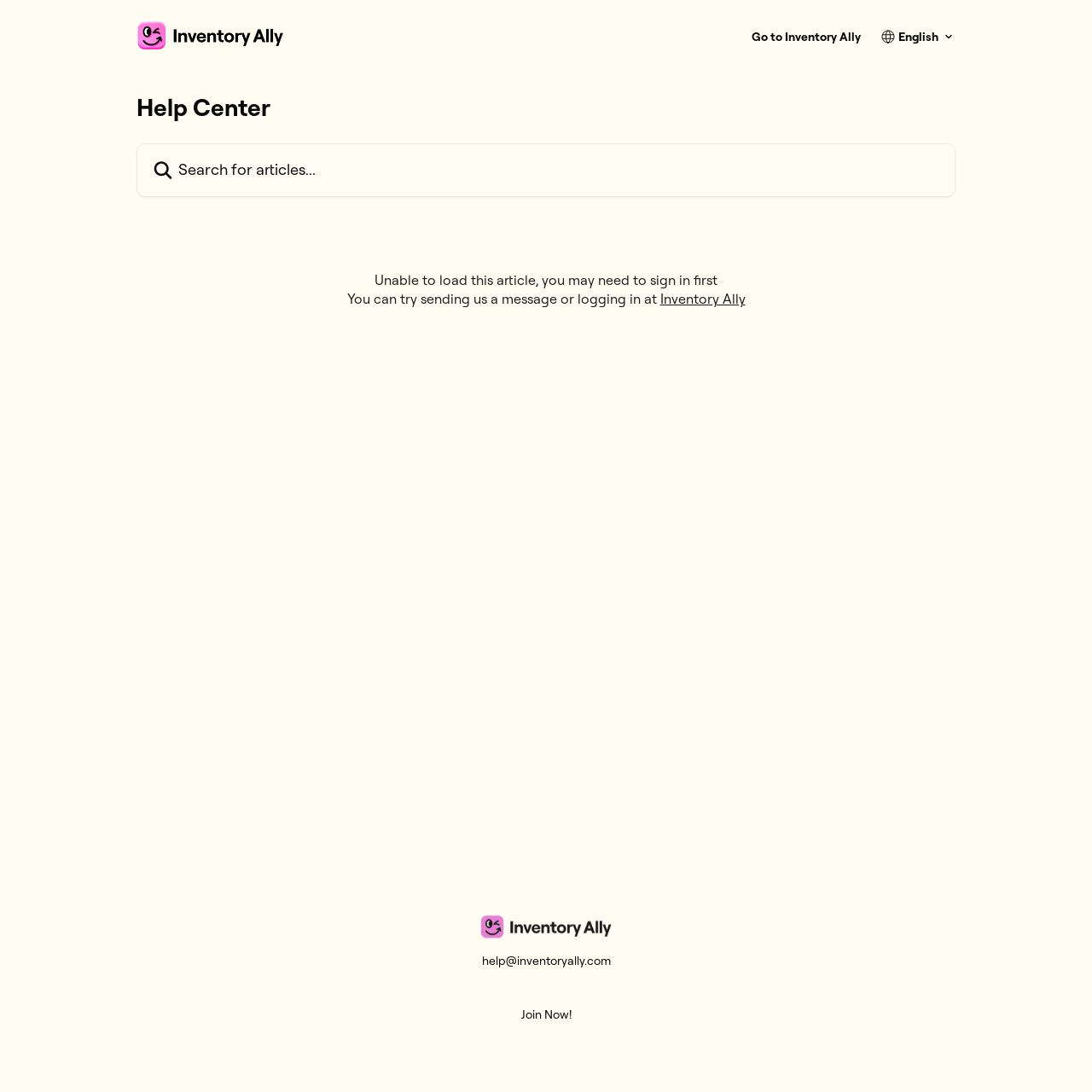What is the contact email address provided?
Respond to the question with a well-detailed and thorough answer.

The contact email address is provided in the footer section of the webpage, suggesting that users can reach out to the help center team via email for any queries or support.